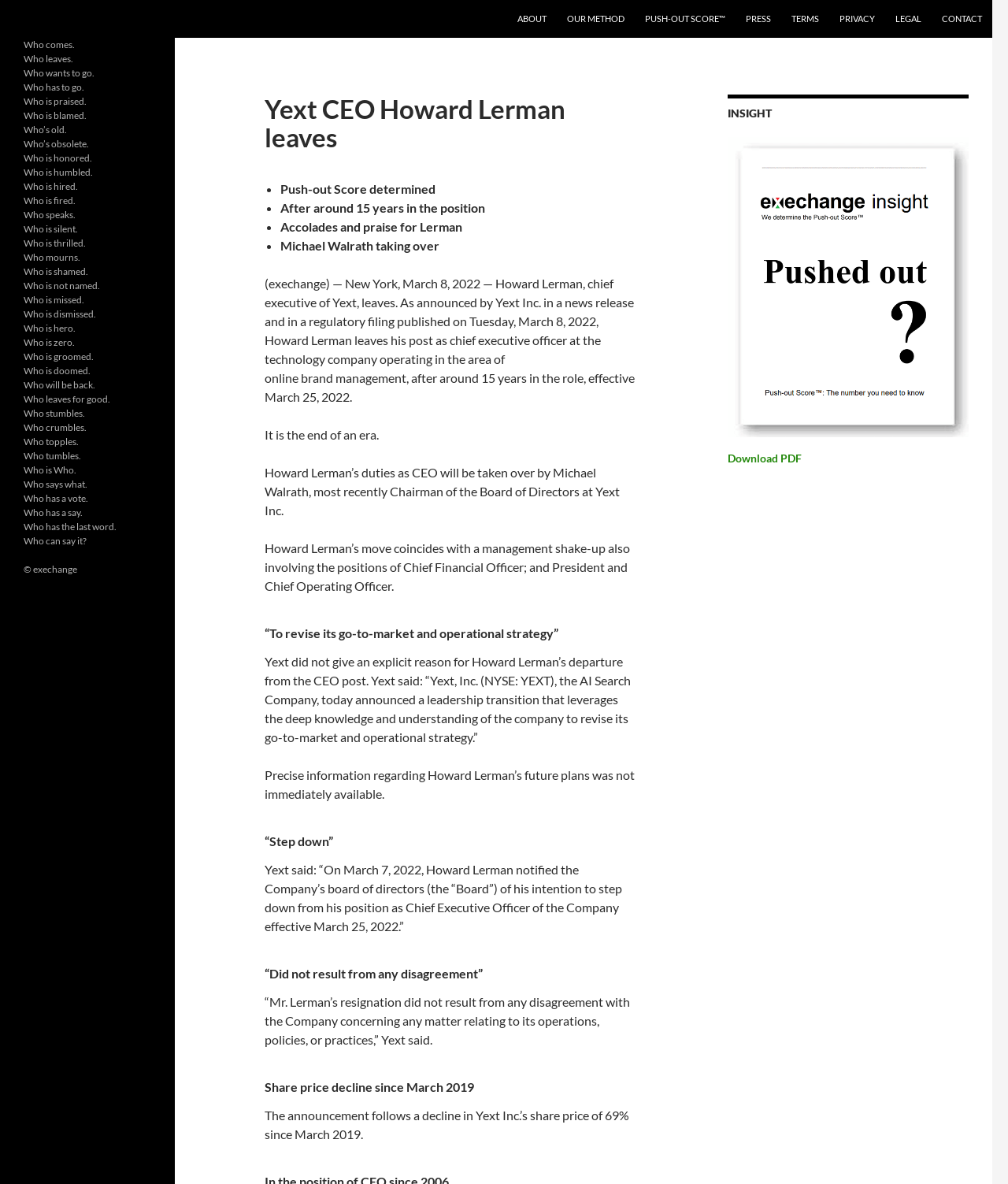Based on what you see in the screenshot, provide a thorough answer to this question: What is the reason for Howard Lerman's departure?

The webpage does not provide a clear reason for Howard Lerman's departure as CEO of Yext. It only mentions that Yext did not give an explicit reason for his departure and that his resignation did not result from any disagreement with the company.